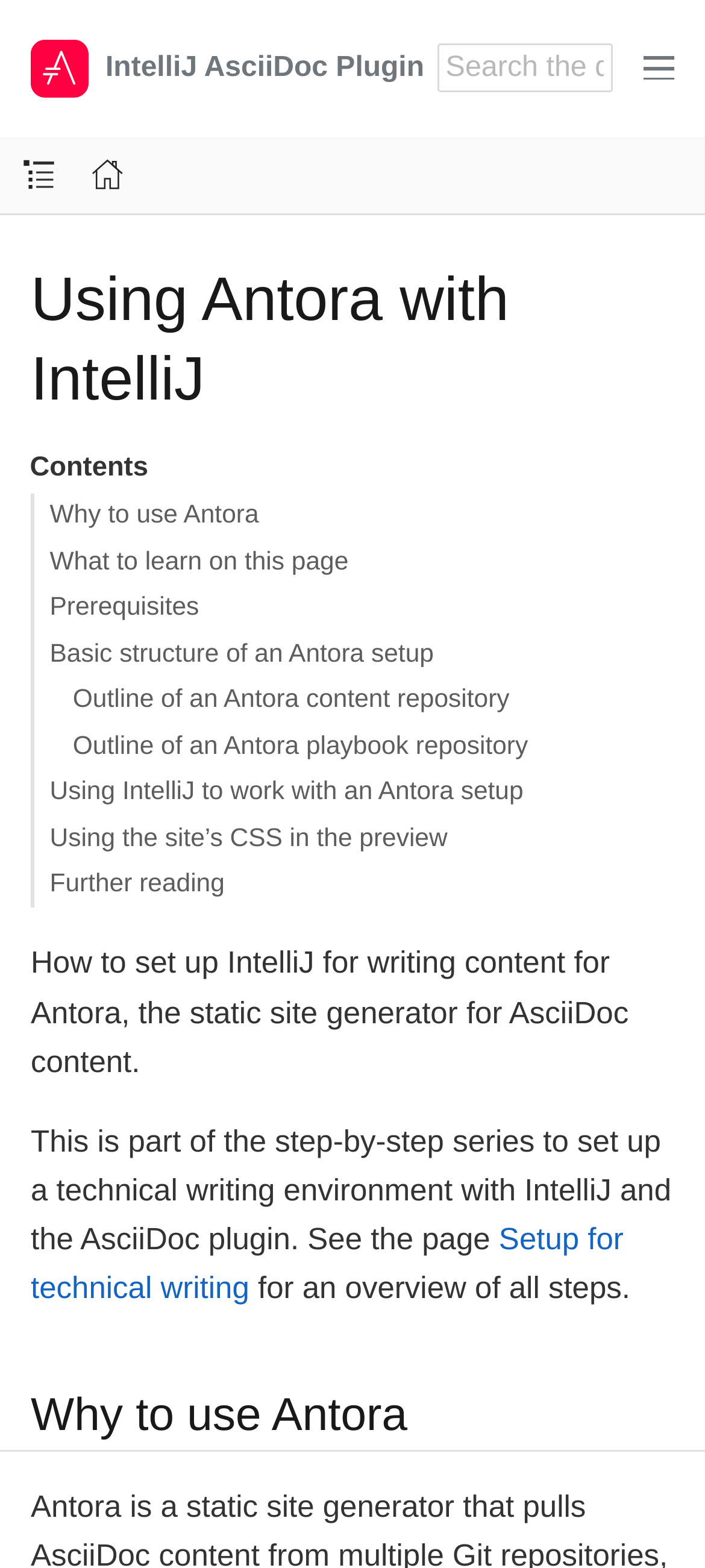Give a one-word or short phrase answer to this question: 
How many links are available under the 'Contents' heading?

10